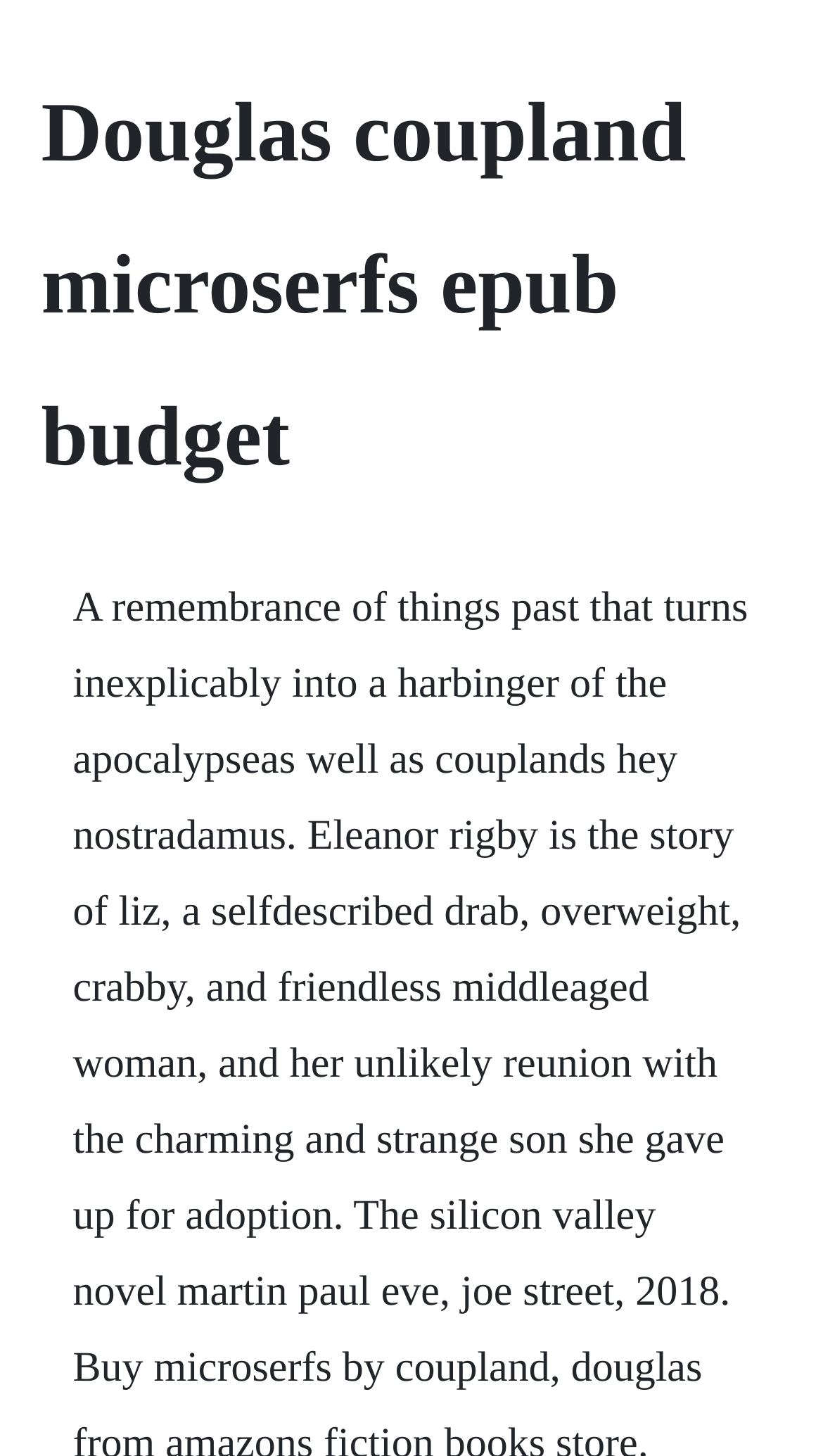Could you identify the text that serves as the heading for this webpage?

Douglas coupland microserfs epub budget